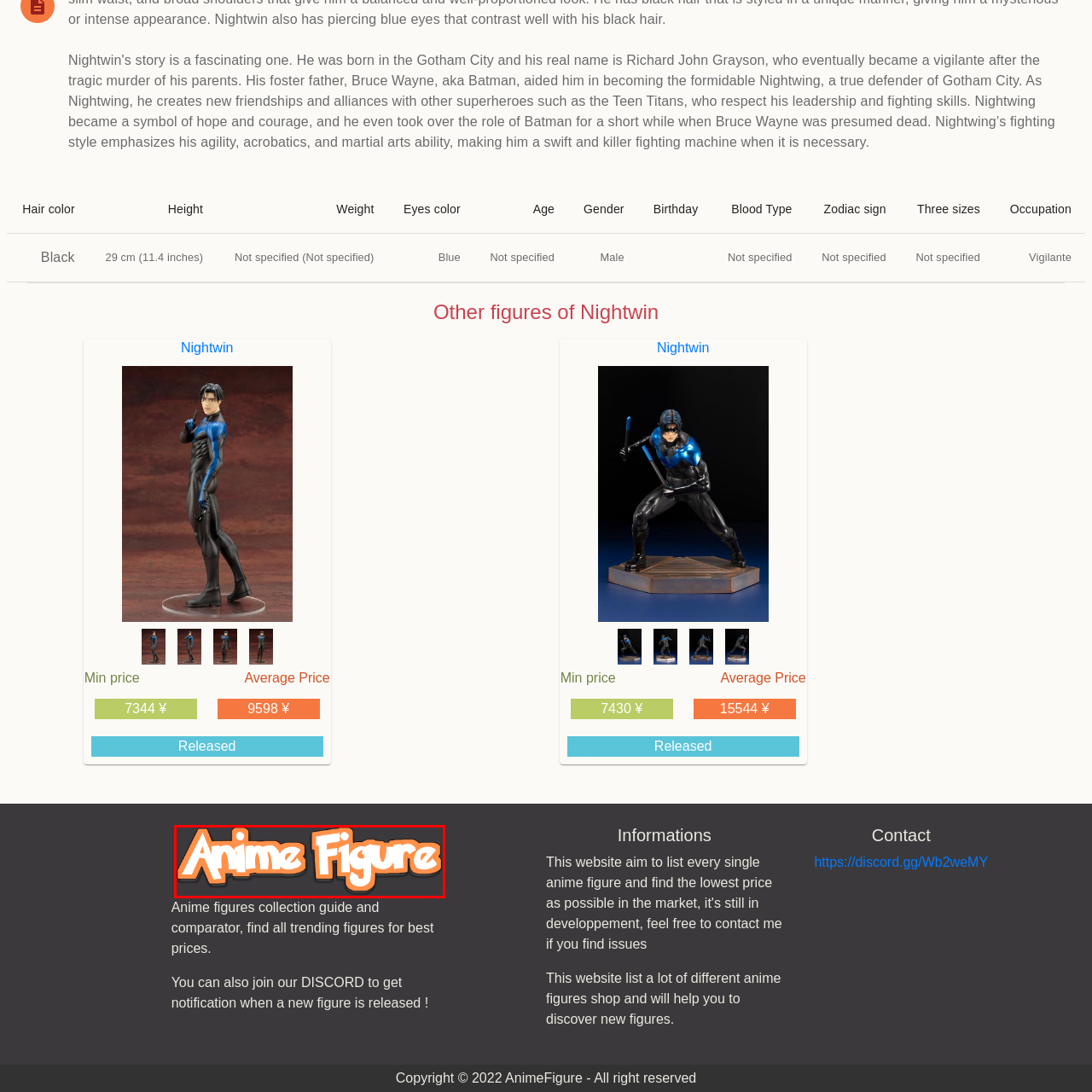What is the likely purpose of the website?
Observe the image within the red bounding box and generate a detailed answer, ensuring you utilize all relevant visual cues.

The logo is part of a website focused on anime figures, aiming to attract collectors and enthusiasts with its eye-catching design, suggesting that the website's purpose is to showcase and provide information about anime figures.